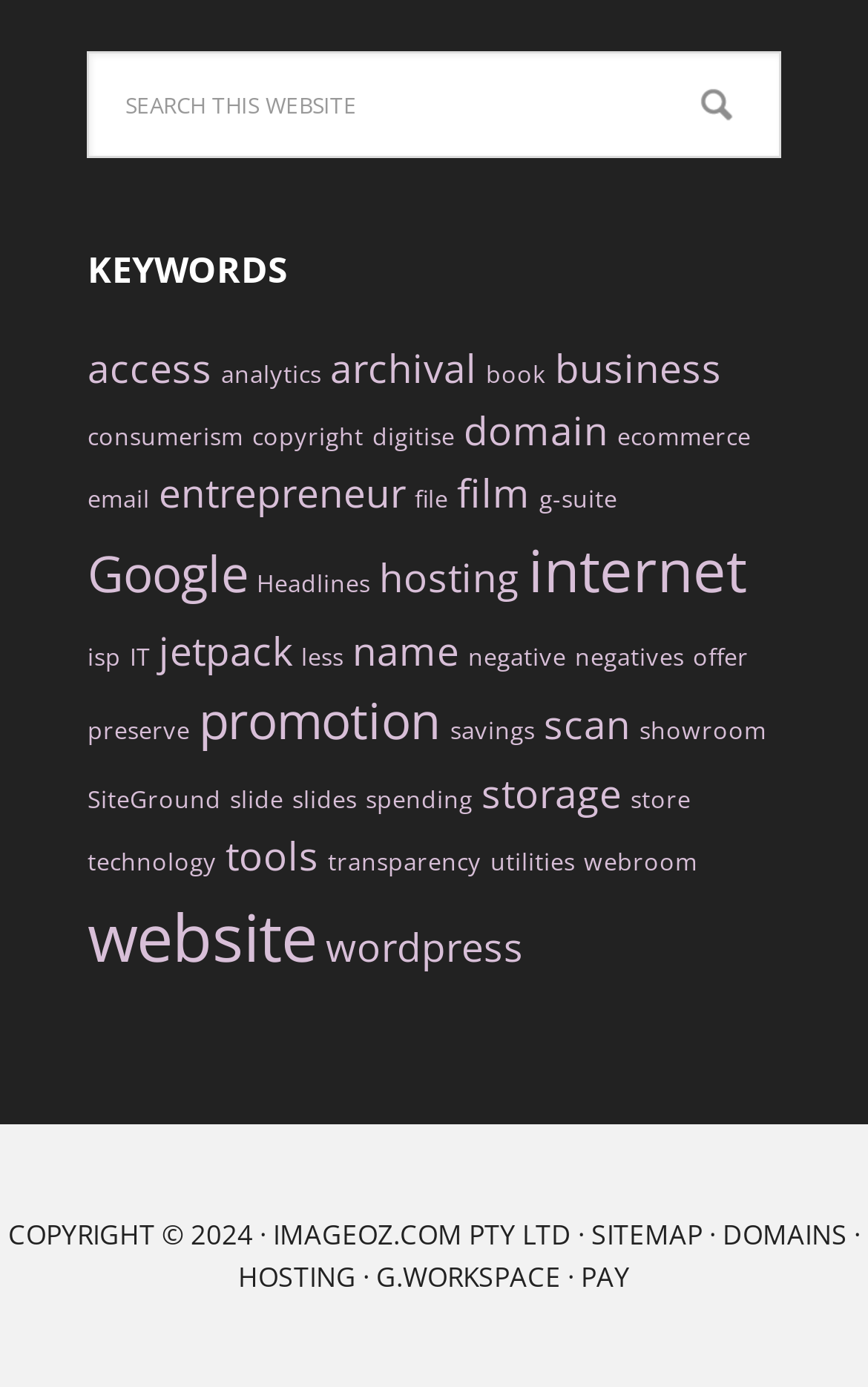Provide a thorough and detailed response to the question by examining the image: 
How many items are there under the 'website' keyword?

By examining the links under the 'KEYWORDS' heading, I found that the 'website' keyword has 5 items associated with it. These items are likely related to website-related topics or services.